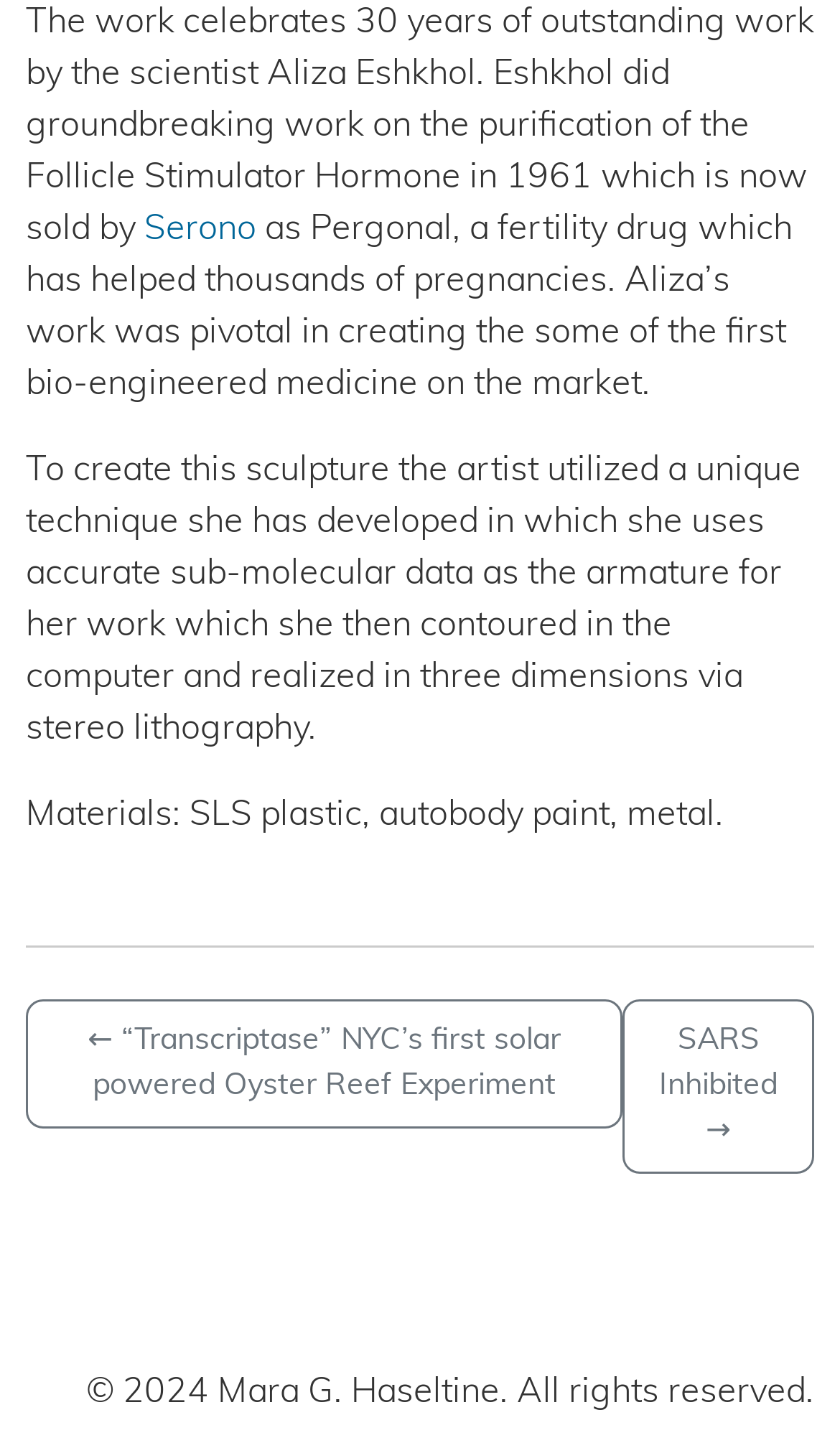Respond with a single word or phrase:
What is the year of the copyright?

2024